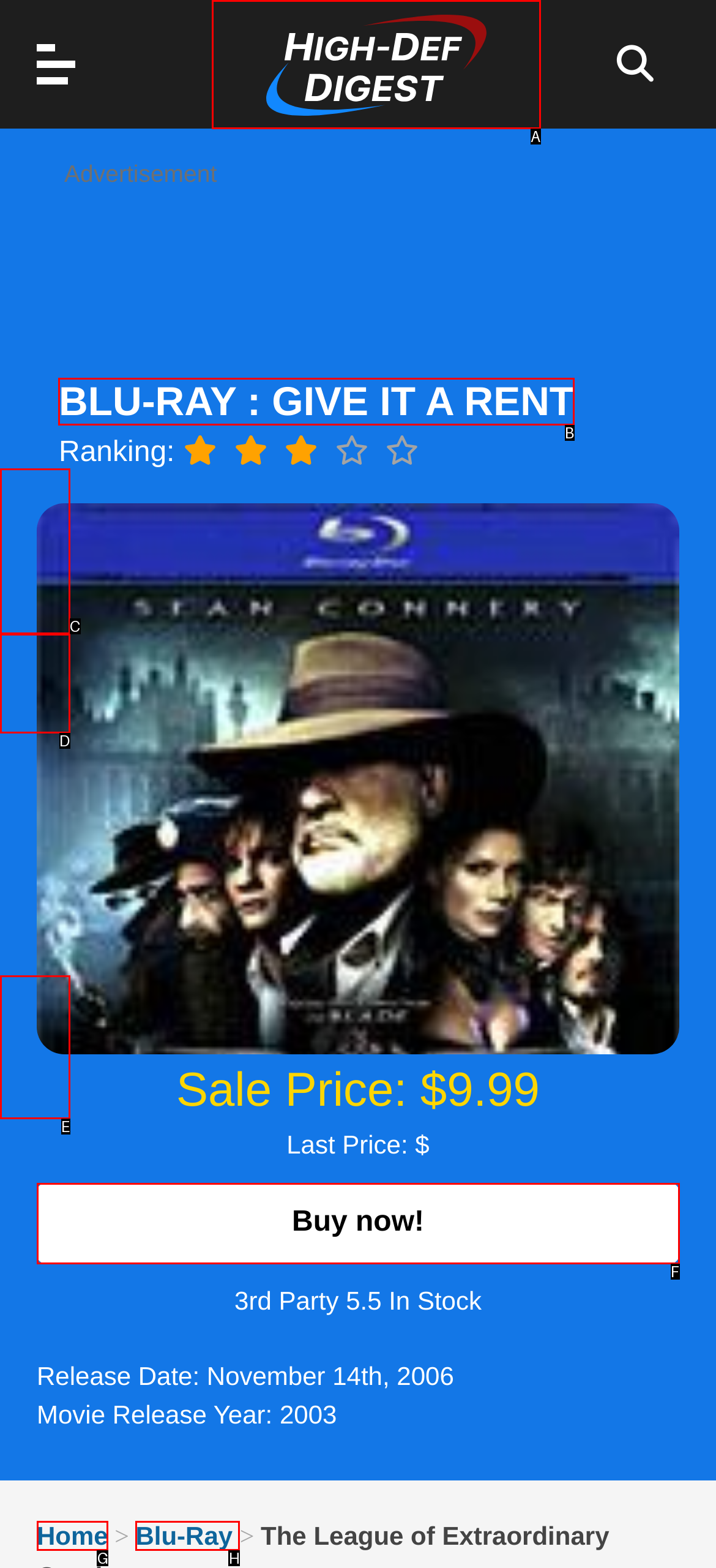Identify the HTML element I need to click to complete this task: Read the 'BLU-RAY : GIVE IT A RENT' review Provide the option's letter from the available choices.

B